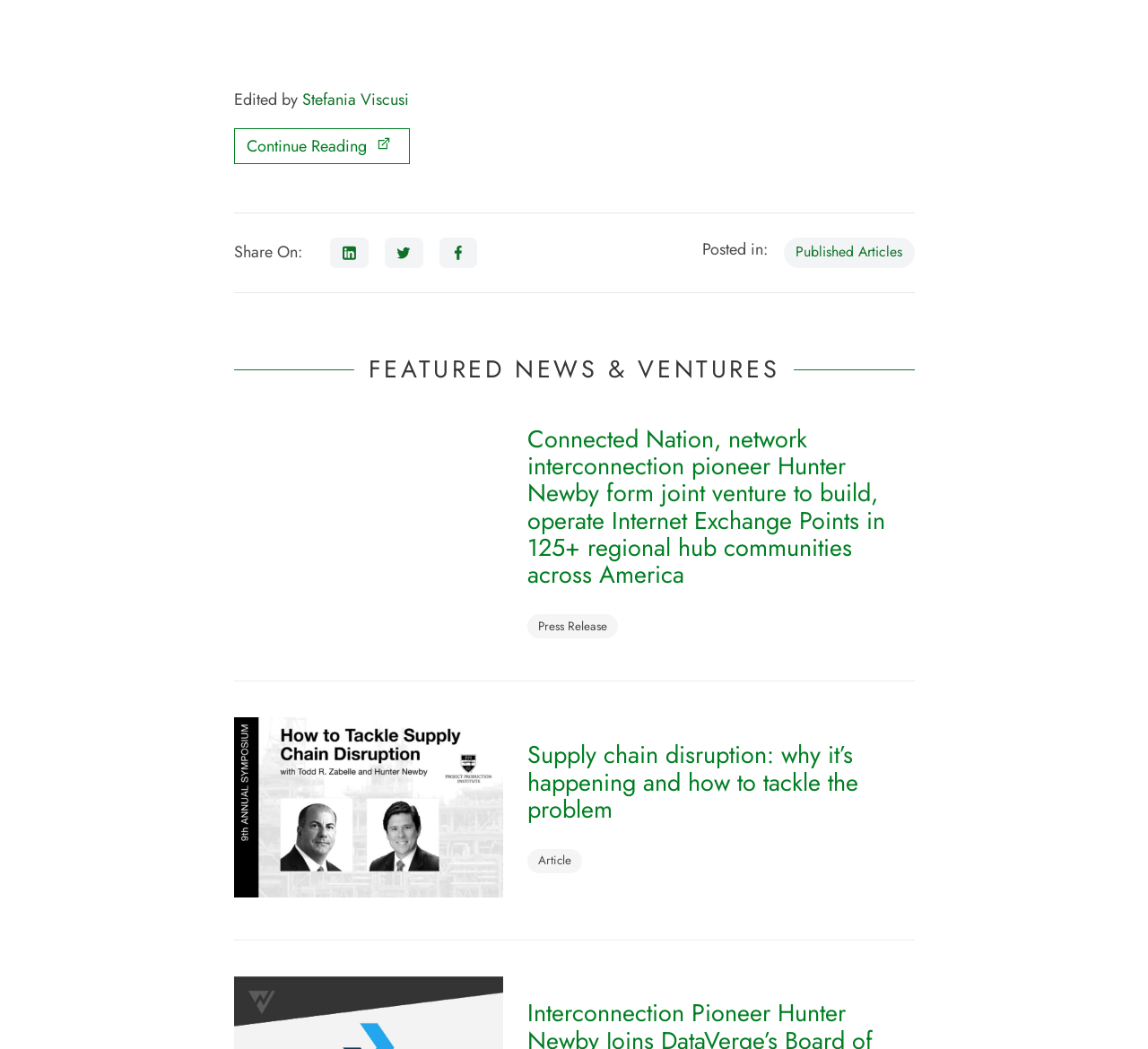What is the category of the articles?
Please answer the question with a detailed response using the information from the screenshot.

The question can be answered by looking at the heading 'FEATURED NEWS & VENTURES' which is above the list of articles, indicating that the category of the articles is FEATURED NEWS & VENTURES.